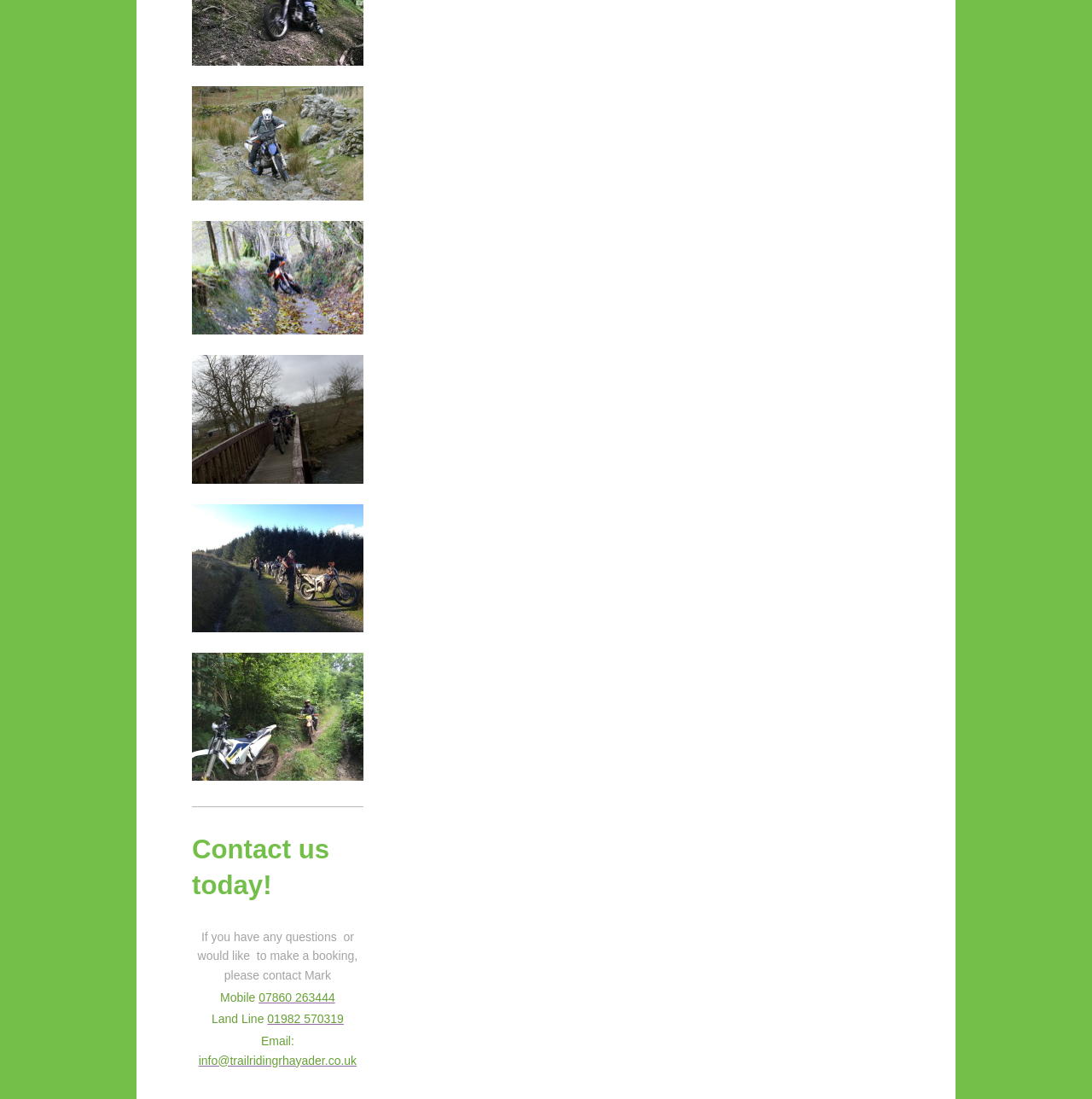Please specify the bounding box coordinates in the format (top-left x, top-left y, bottom-right x, bottom-right y), with values ranging from 0 to 1. Identify the bounding box for the UI component described as follows: Message from the Chair

None